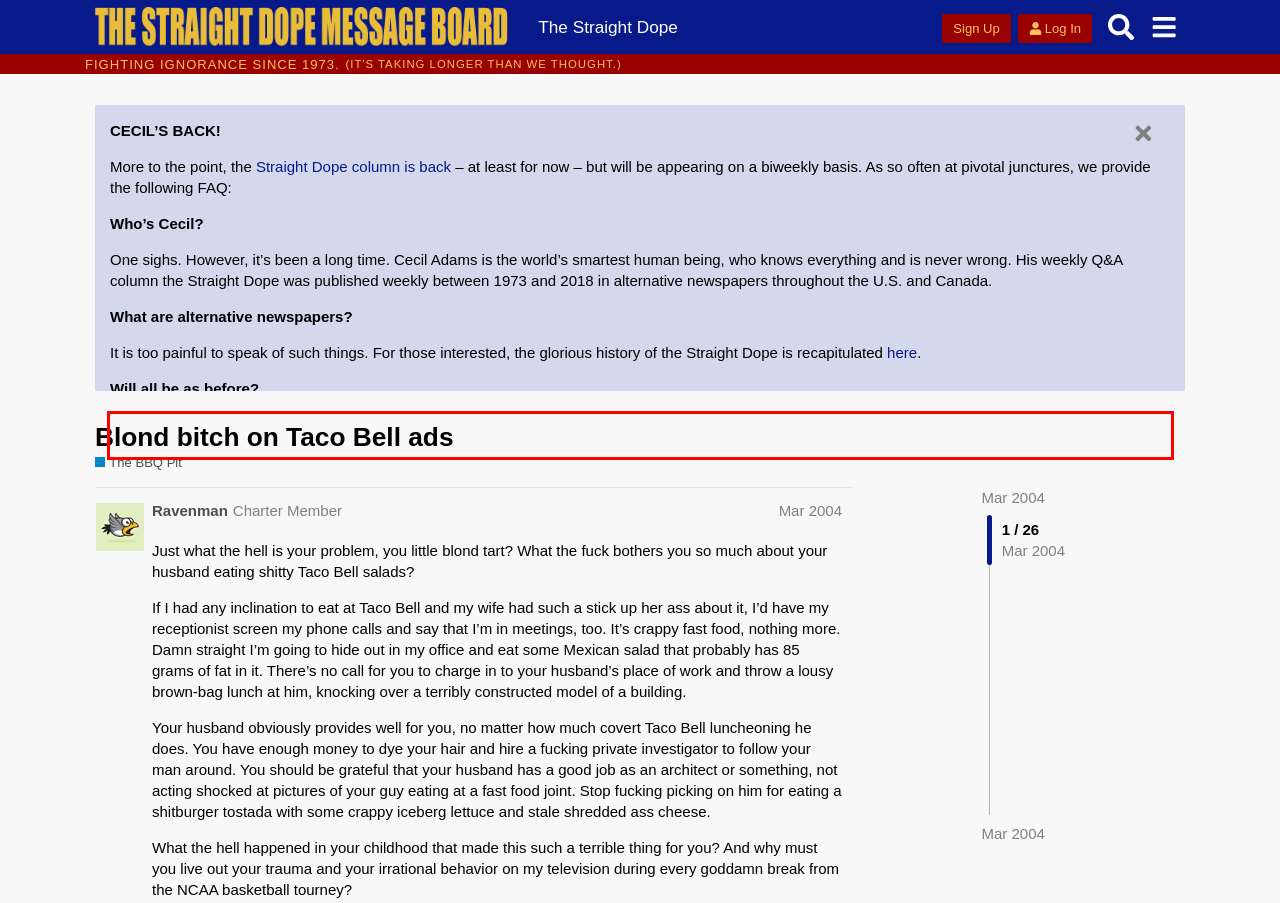Examine the webpage screenshot, find the red bounding box, and extract the text content within this marked area.

UPDATE - Due to the crushing burden of trying to produce a weekly column without the army of assistants to which the Master had become accustomed, he’ll scaling back his output to biweekly.